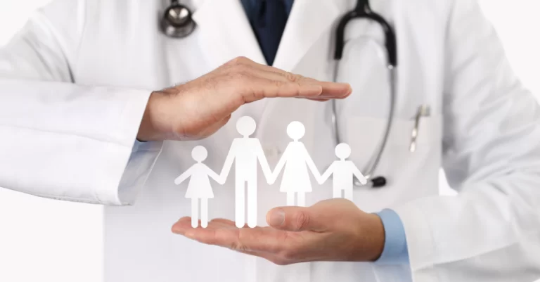Provide a short, one-word or phrase answer to the question below:
What is draped around the professional's neck?

A stethoscope